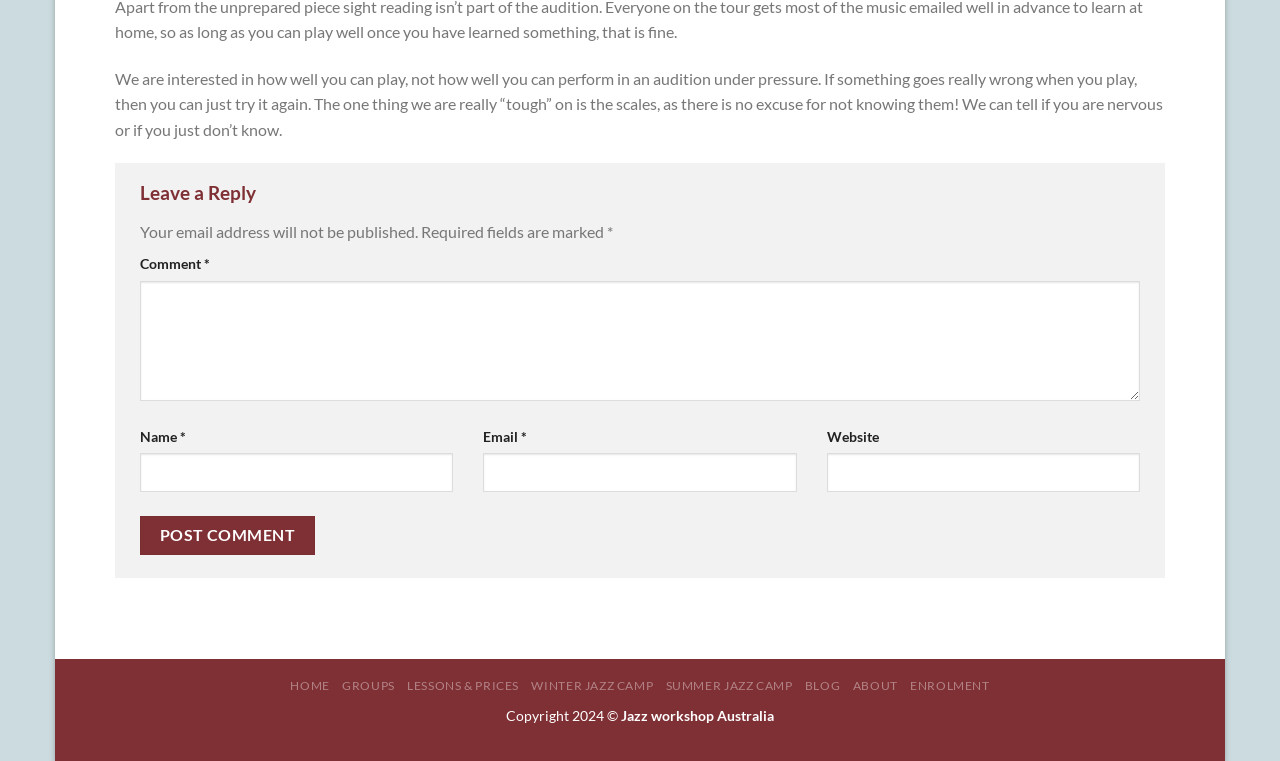Please give a concise answer to this question using a single word or phrase: 
What is the purpose of the audition?

To assess playing skills